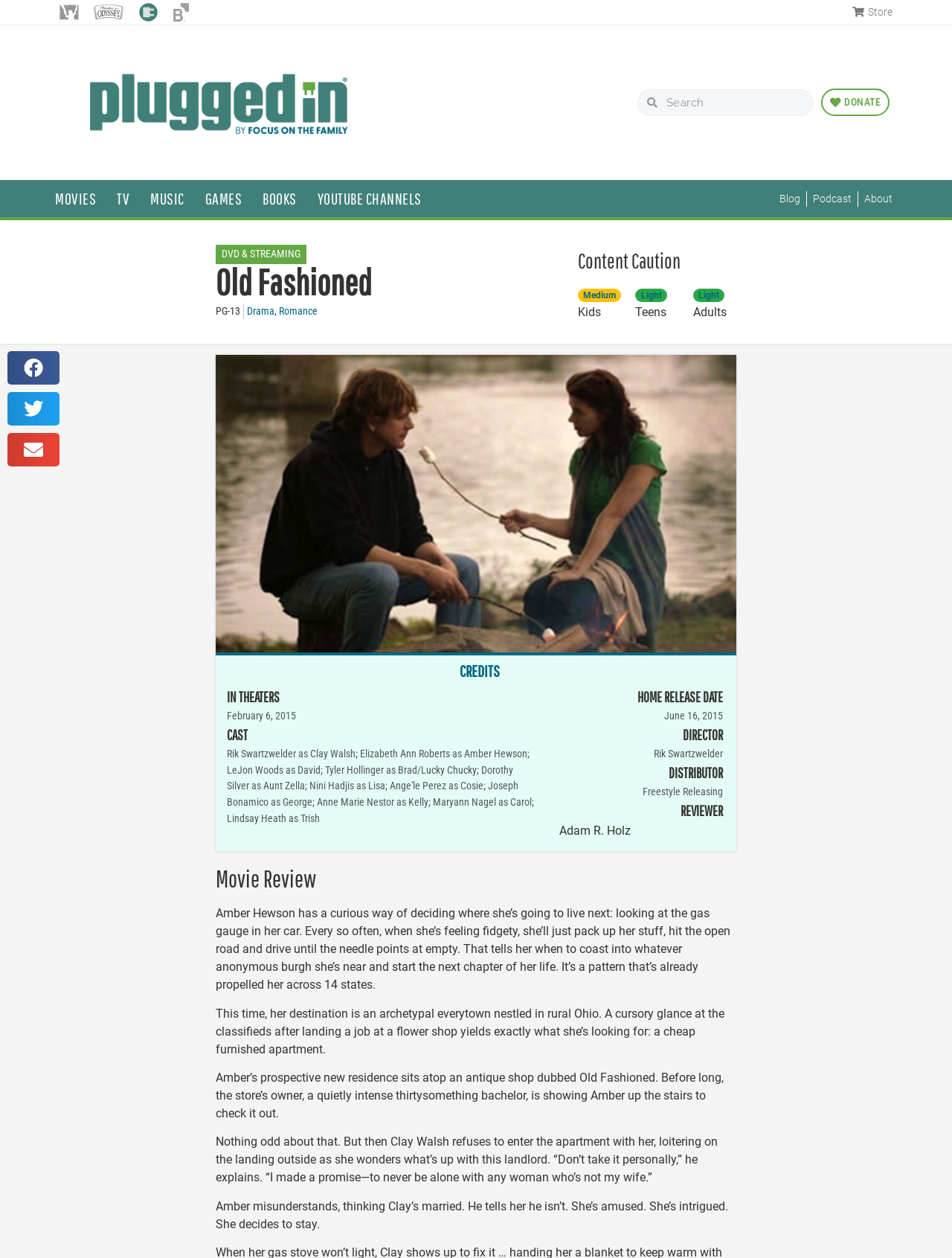Examine the image and give a thorough answer to the following question:
What is the genre of the movie?

The genre of the movie can be found in the links below the title, which are 'PG-13', 'Drama', and 'Romance'.